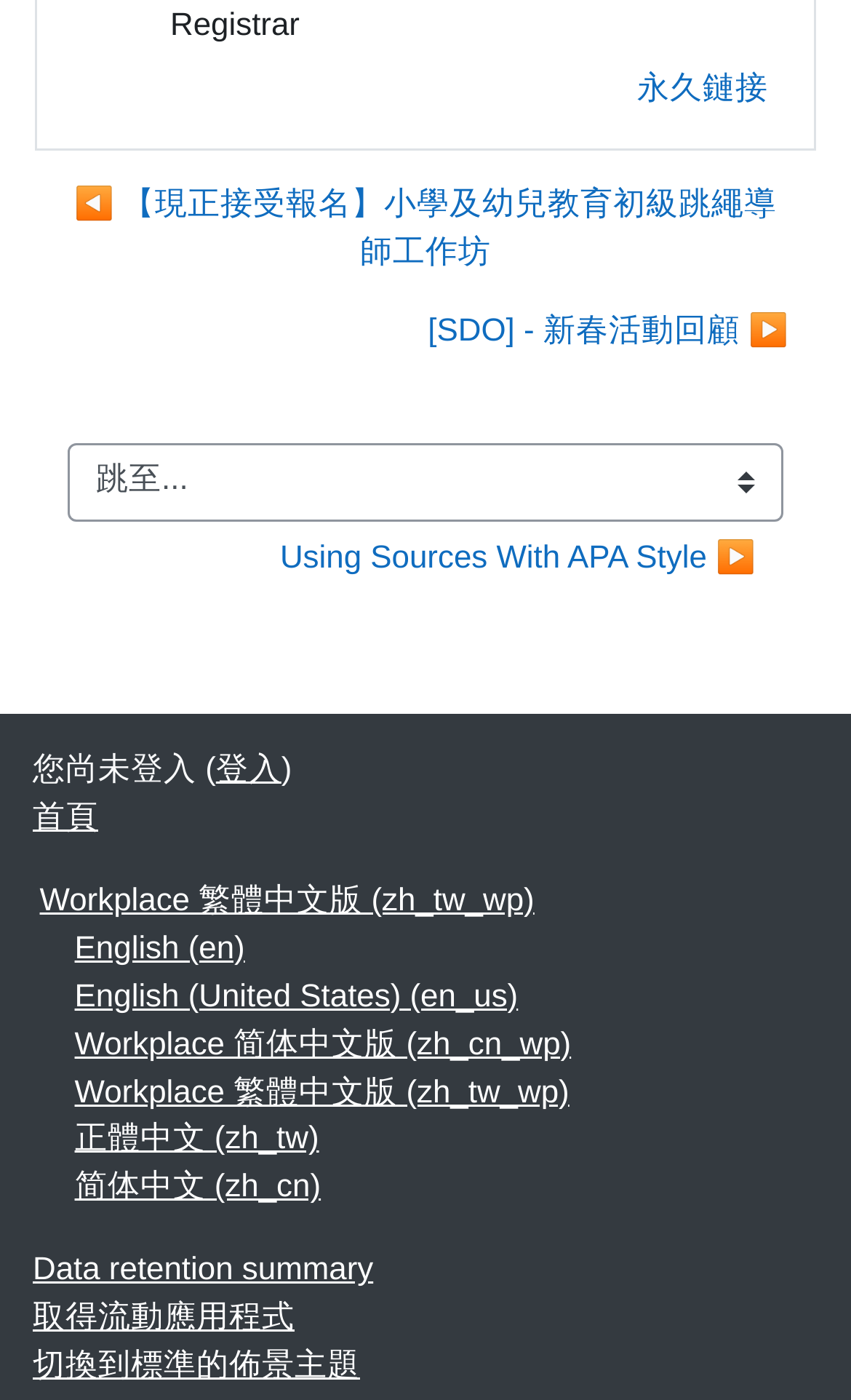Please specify the bounding box coordinates of the clickable region to carry out the following instruction: "Click the link to view the previous topic". The coordinates should be four float numbers between 0 and 1, in the format [left, top, right, bottom].

[0.041, 0.12, 0.959, 0.21]